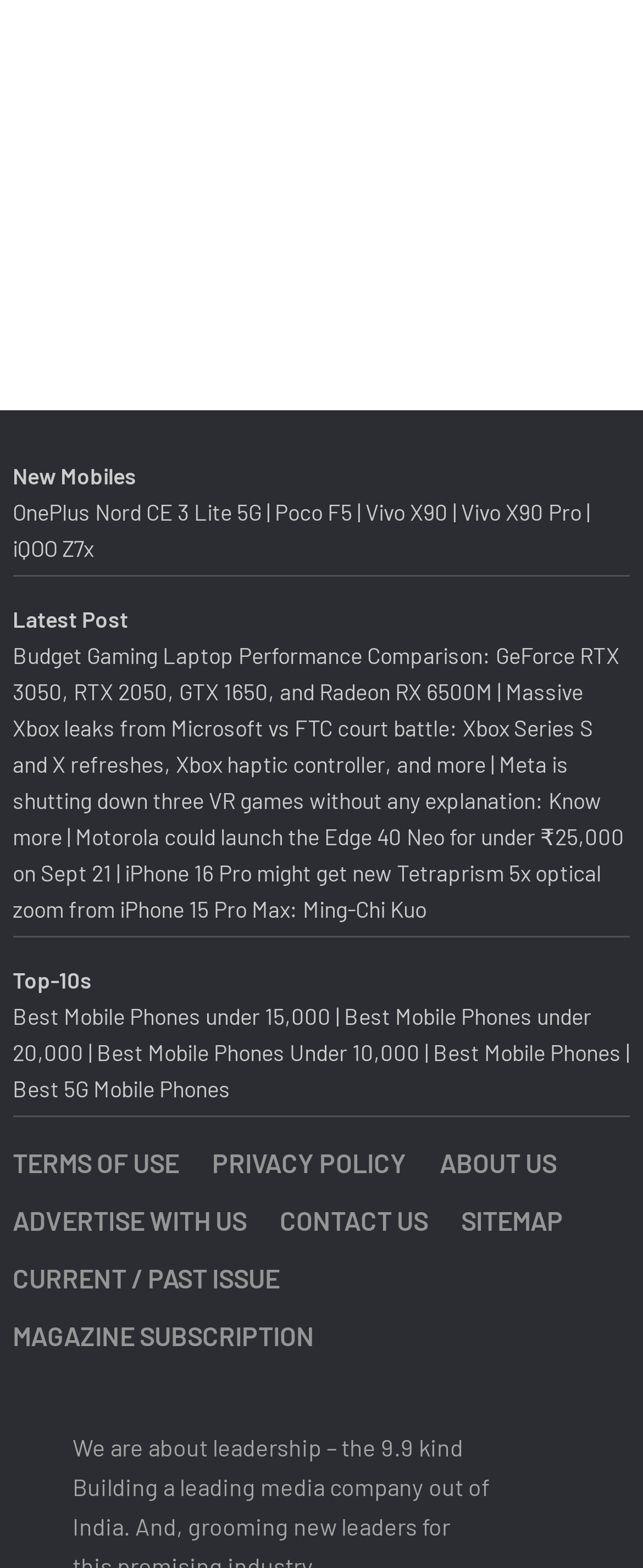What is the last link at the bottom of the webpage?
Using the picture, provide a one-word or short phrase answer.

SITEMAP